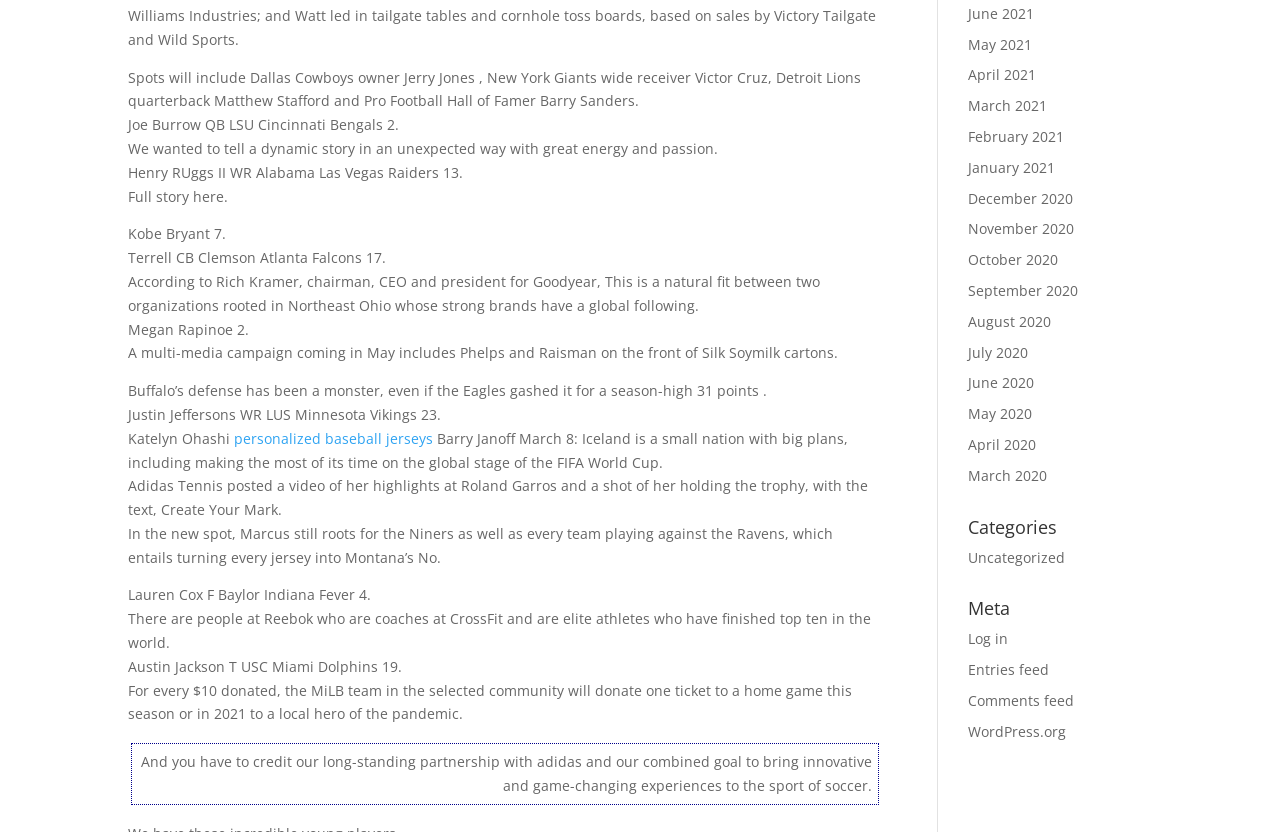Provide the bounding box coordinates for the UI element described in this sentence: "March 2020". The coordinates should be four float values between 0 and 1, i.e., [left, top, right, bottom].

[0.756, 0.56, 0.818, 0.583]